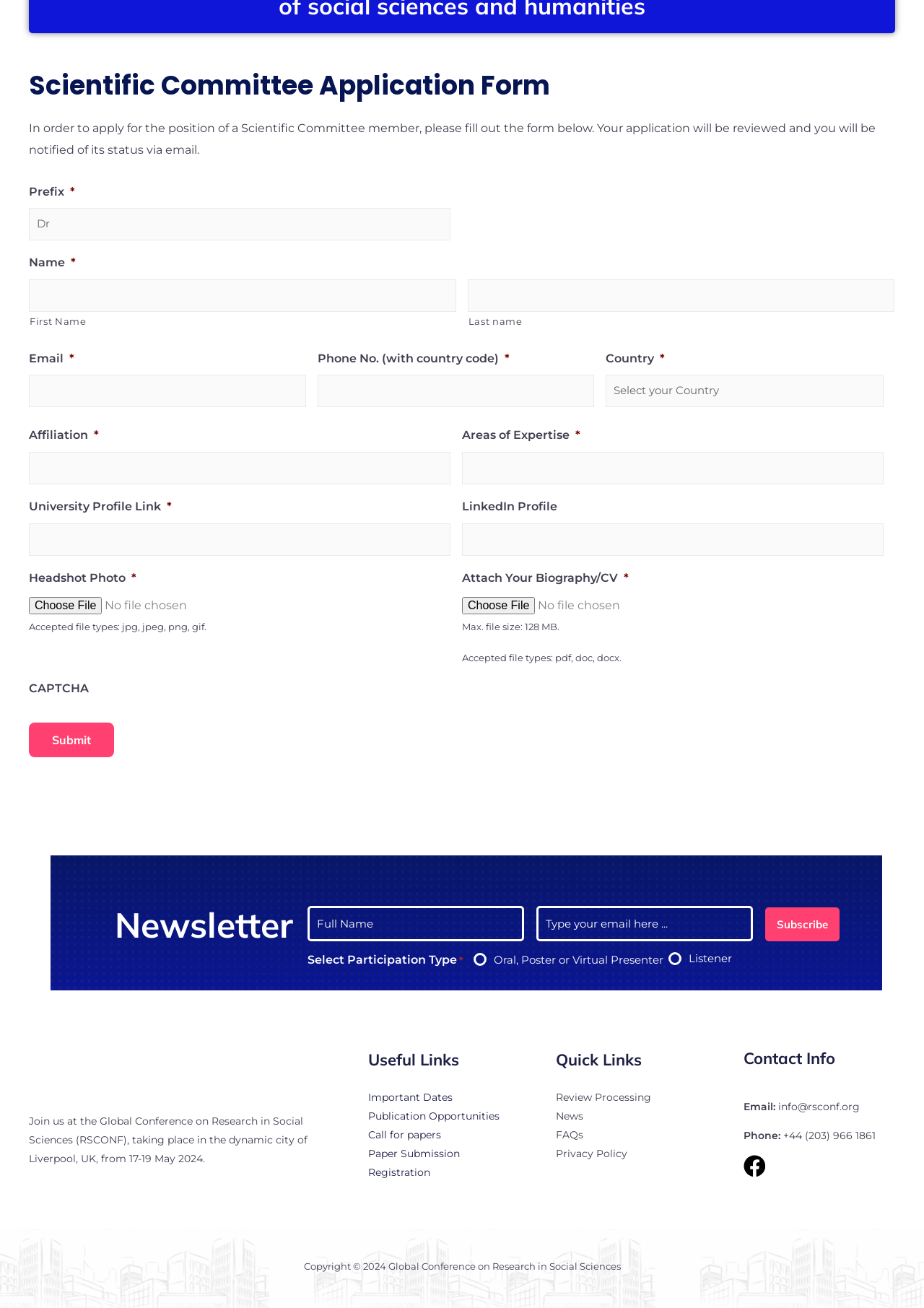Answer in one word or a short phrase: 
What are the accepted file types for attaching a biography/CV?

pdf, doc, docx